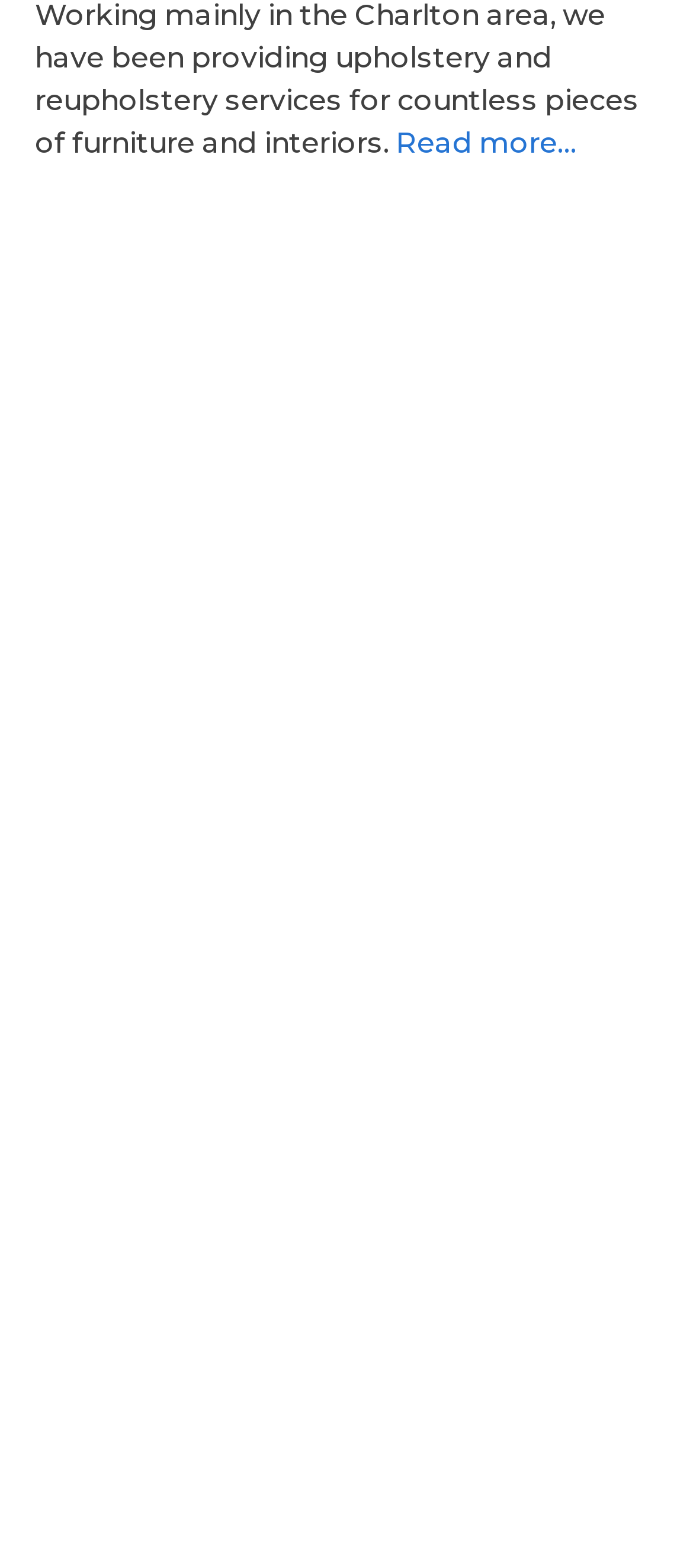Carefully examine the image and provide an in-depth answer to the question: What is the position of the 'Request a quote' button?

By comparing the y1 and y2 coordinates of the button element with other elements, I determined that it is positioned at the bottom of the webpage.